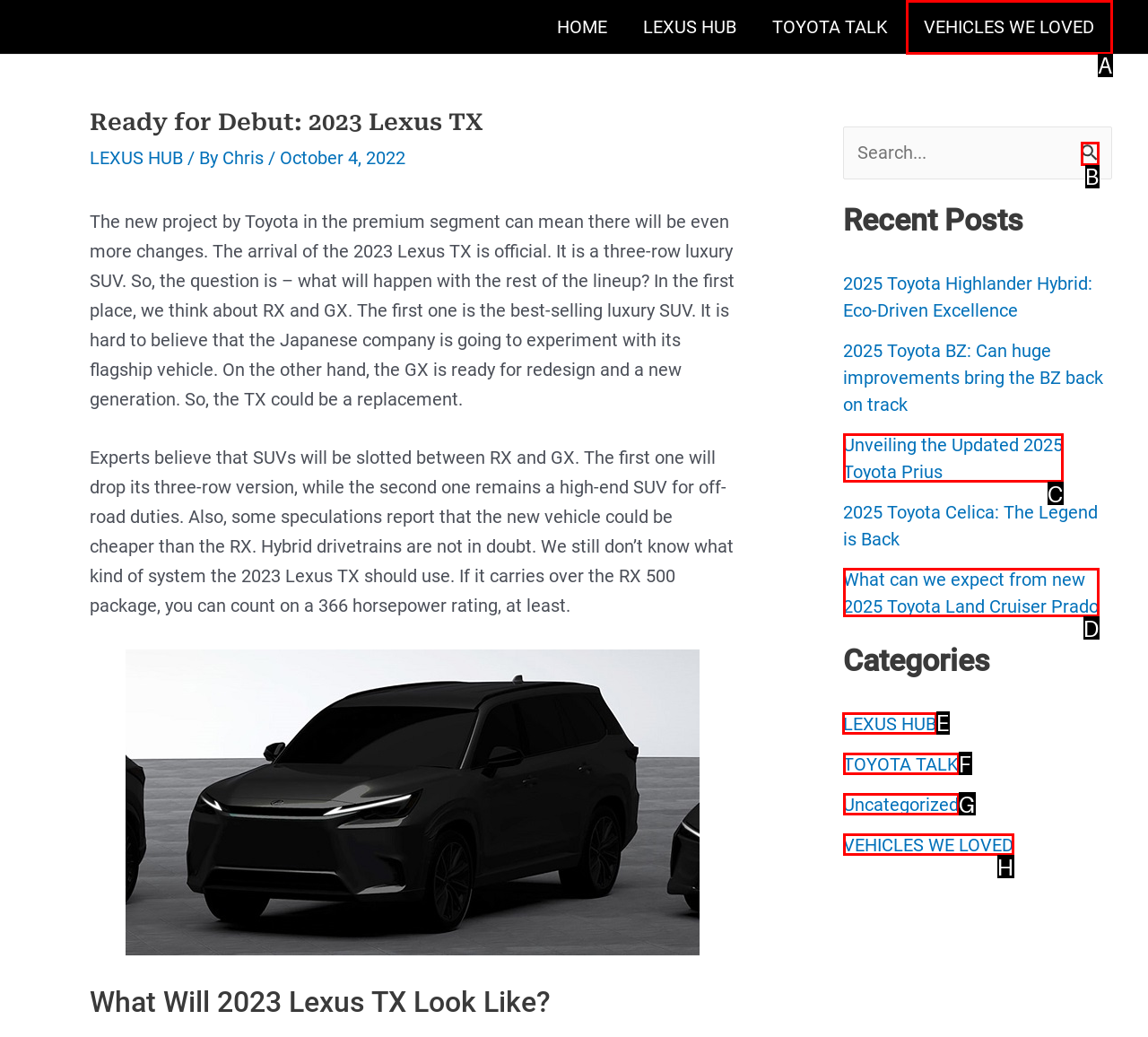Identify the correct choice to execute this task: Go to LEXUS HUB
Respond with the letter corresponding to the right option from the available choices.

E